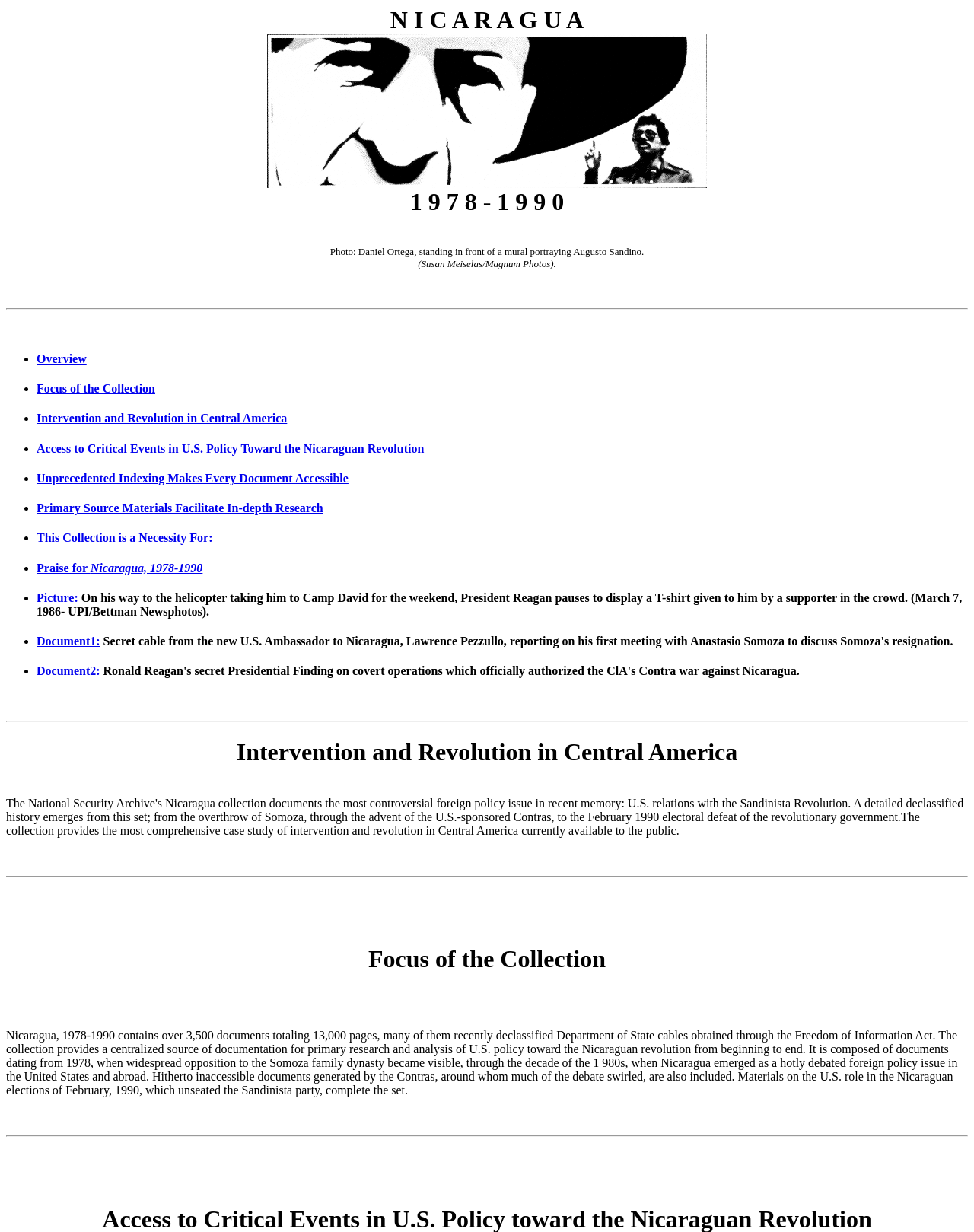How many documents are in the collection?
Please provide a single word or phrase as the answer based on the screenshot.

Over 3,500